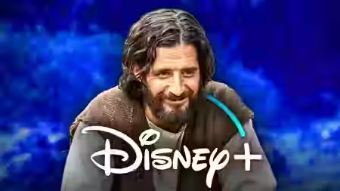Using the information in the image, give a detailed answer to the following question: What streaming platform is associated with the image?

The presence of the Disney+ logo at the bottom of the image indicates that the content is related to the Disney+ streaming platform, suggesting that the image is promoting a show or content available on the platform.